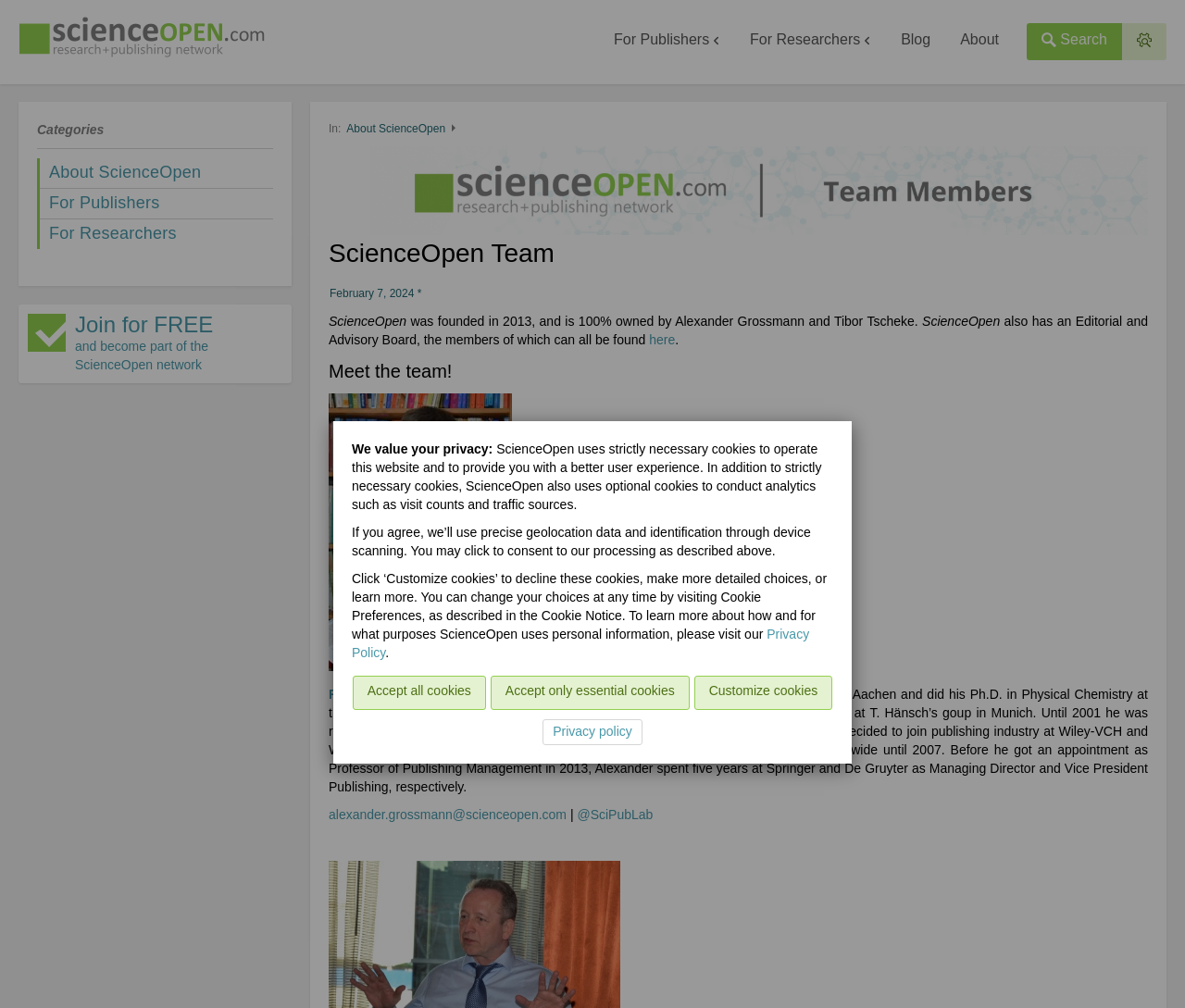Highlight the bounding box coordinates of the element that should be clicked to carry out the following instruction: "Search for something". The coordinates must be given as four float numbers ranging from 0 to 1, i.e., [left, top, right, bottom].

[0.866, 0.023, 0.947, 0.06]